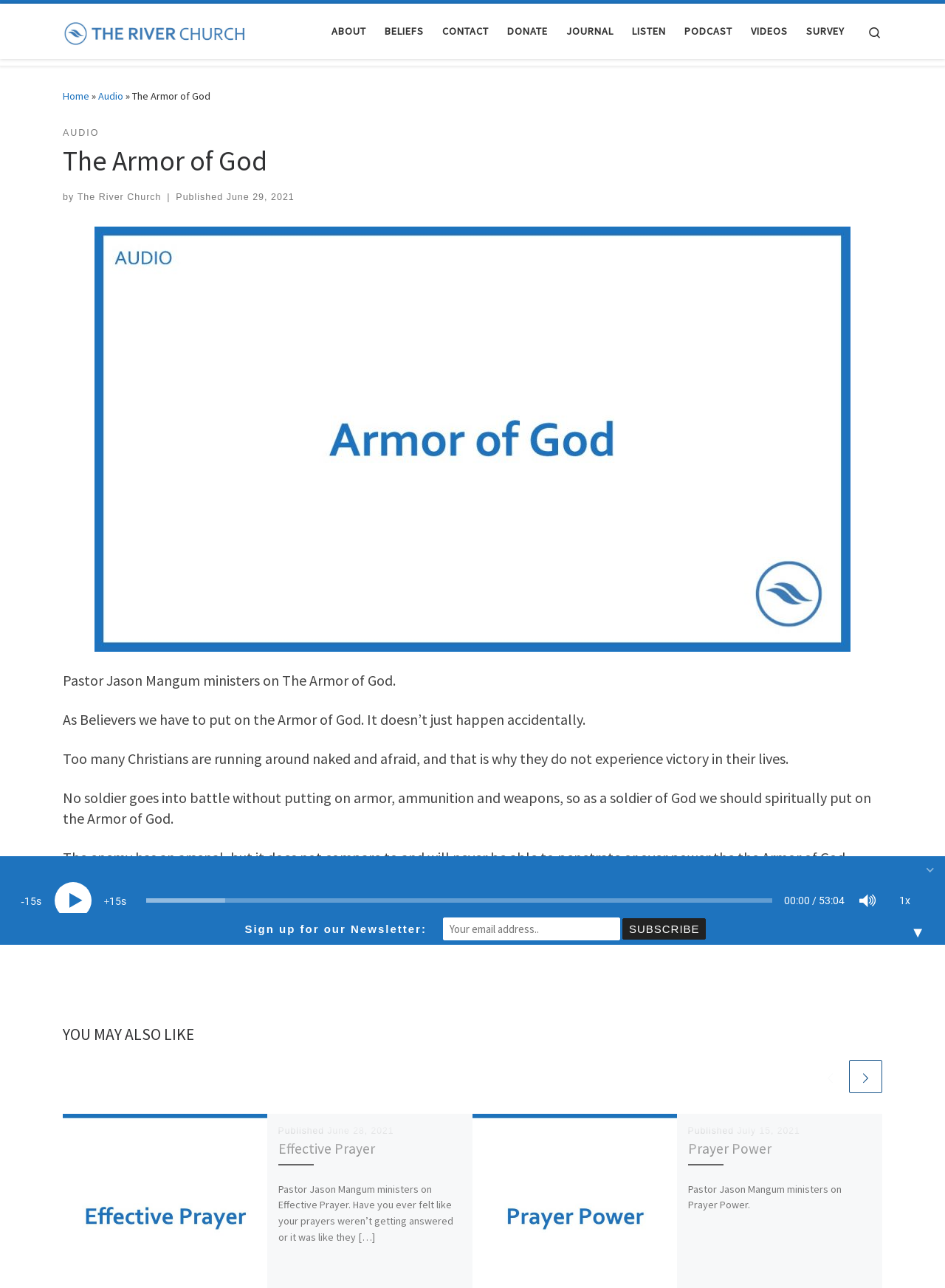Describe the webpage in detail, including text, images, and layout.

The webpage is titled "The Armor of God – The River Church" and appears to be a sermon or audio content page. At the top, there is a navigation menu with links to "Skip to content", "The River Church", "ABOUT", "BELIEFS", "CONTACT", "DONATE", "JOURNAL", "LISTEN", "PODCAST", "VIDEOS", and "SURVEY". Below this menu, there is a search bar with a magnifying glass icon.

The main content area is divided into two sections. The left section contains an article with a heading "The Armor of God" and a subheading "by The River Church". The article text describes the importance of putting on the Armor of God as a believer. Below the article, there are several links to related sermons or audio content, including "AUDIO", "Anointing", "Armor of God", and "Sermon".

The right section contains a "YOU MAY ALSO LIKE" section with three sermon or audio content recommendations, each with a heading, publication date, and a brief summary. There is also a newsletter signup form with a text input field and a "Subscribe" button.

At the bottom of the page, there is a footer section with links to various pages, including "Anointing", "Armor of God", "Audio", and "Sermon". There is also an audio player with controls to play, pause, and adjust the playback speed, as well as a time slider and a timer displaying the current playback time.

Throughout the page, there are several icons, including a back arrow, a magnifying glass, and social media icons. The overall layout is clean and organized, with clear headings and concise text.